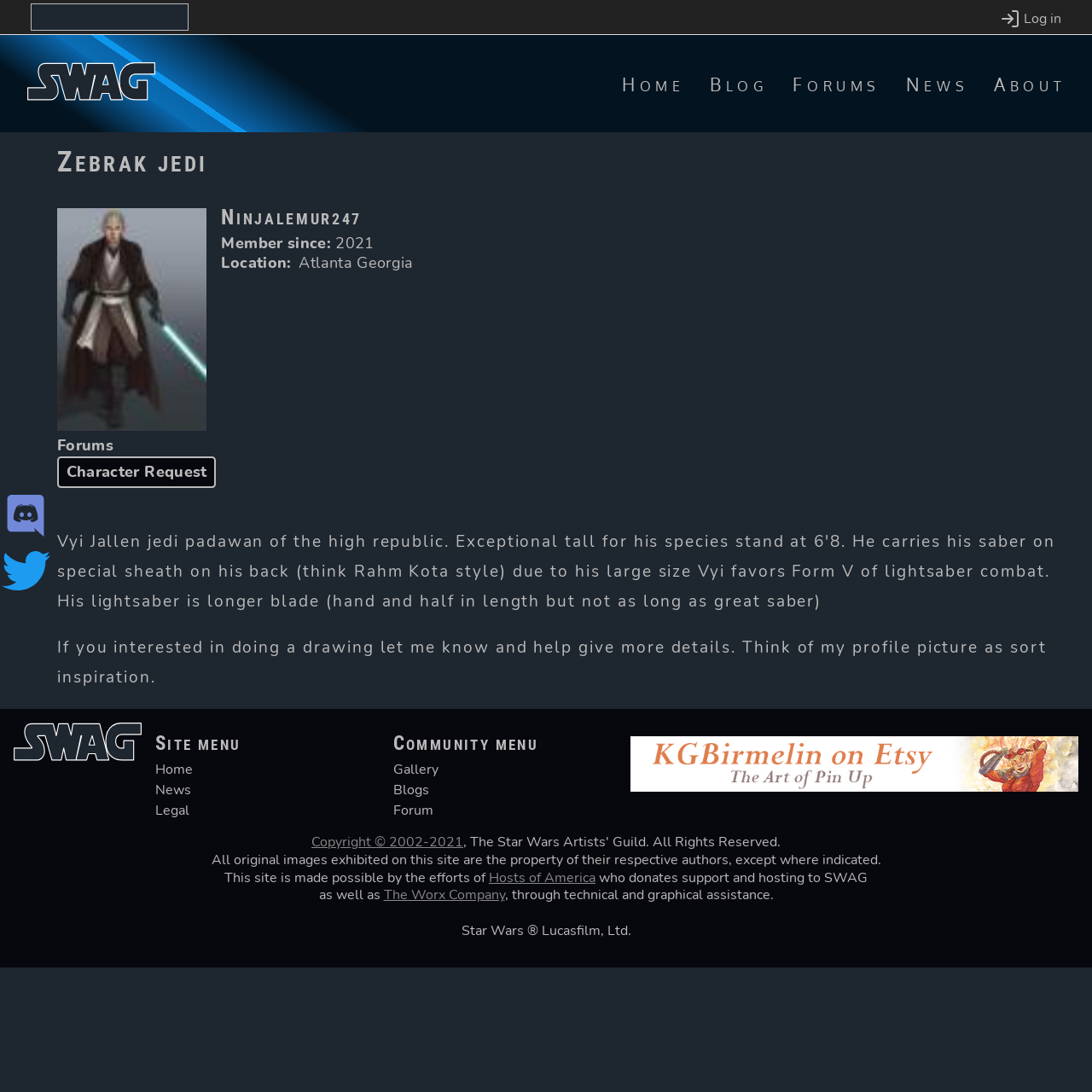Identify the bounding box coordinates of the region that should be clicked to execute the following instruction: "Join SWAG on Discord".

[0.0, 0.449, 0.047, 0.5]